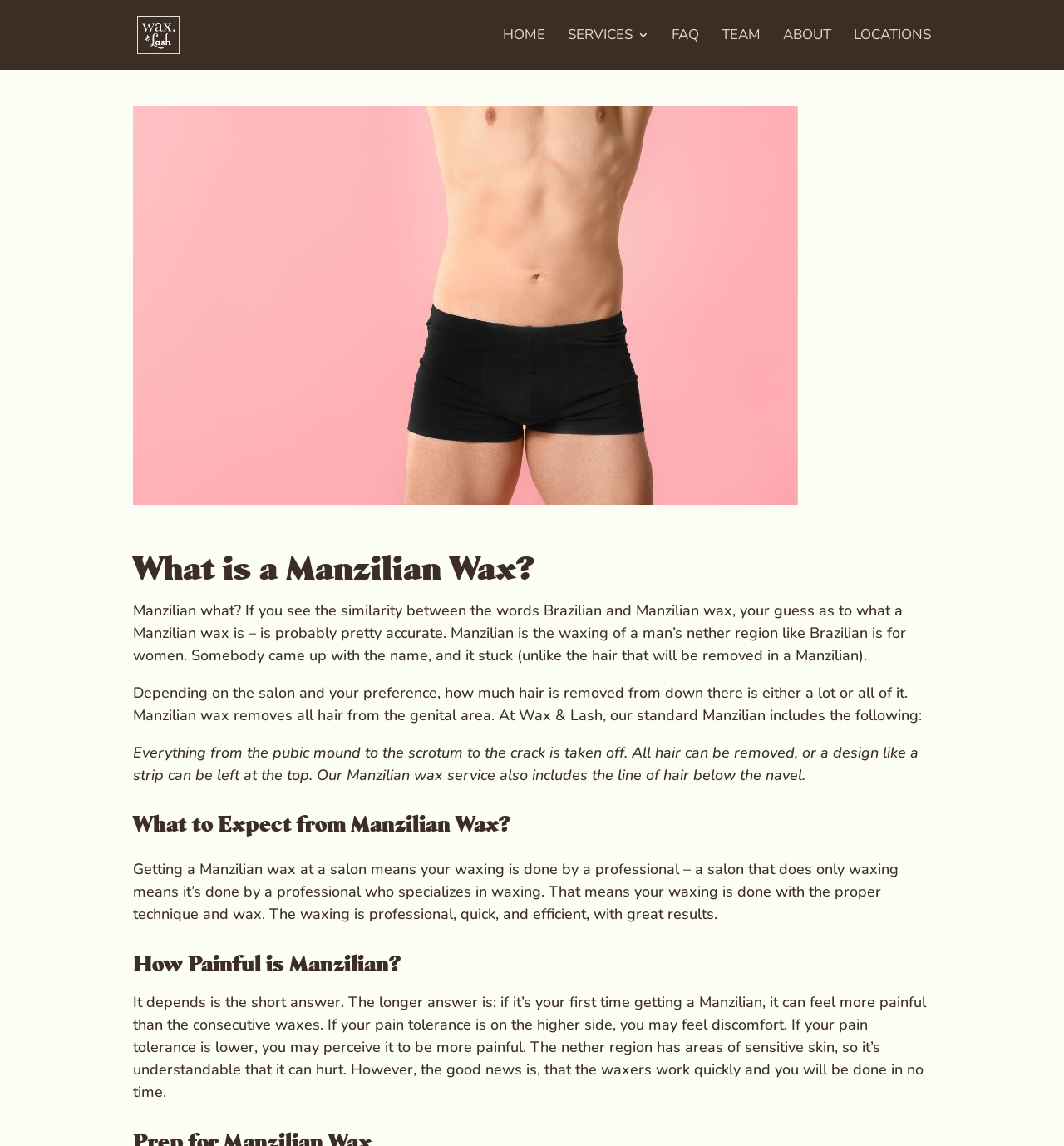Please identify and generate the text content of the webpage's main heading.

What is a Manzilian Wax?